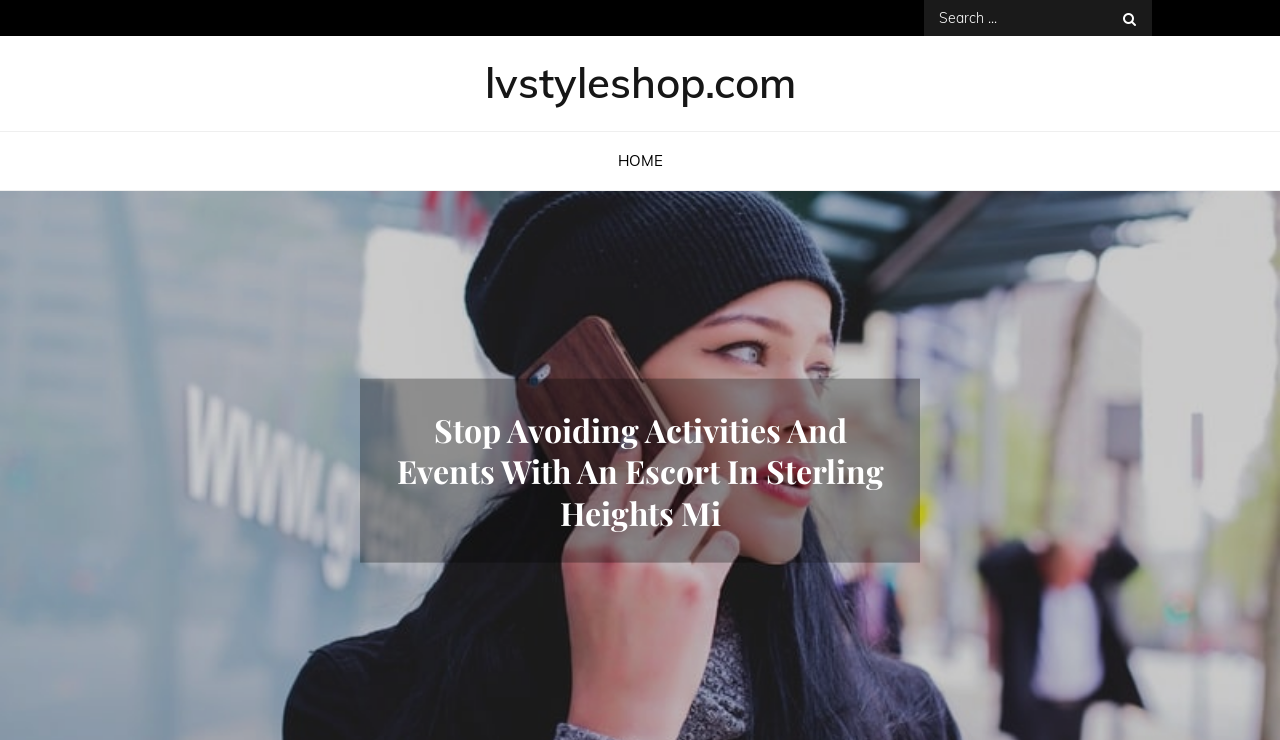Generate a comprehensive description of the webpage content.

The webpage appears to be a blog post or article about escorts in Sterling Heights, Michigan. At the top of the page, there is a search bar with a magnifying glass icon on the right side, accompanied by the text "Search for:". This search bar takes up about a quarter of the page's width and is positioned near the top center of the page.

Below the search bar, there is a heading that displays the website's name, "lvstyleshop.com", which is a clickable link. This heading is centered on the page and takes up about half of the page's width.

To the left of the website's name, there is a navigation menu labeled "Primary Menu" that contains a link to the "HOME" page. This menu is positioned near the top left of the page and takes up about a quarter of the page's width.

The main content of the page is a heading that reads "Stop Avoiding Activities And Events With An Escort In Sterling Heights Mi", which is centered on the page and takes up about half of the page's width. This heading is positioned below the search bar and website's name, and appears to be the title of the article or blog post.